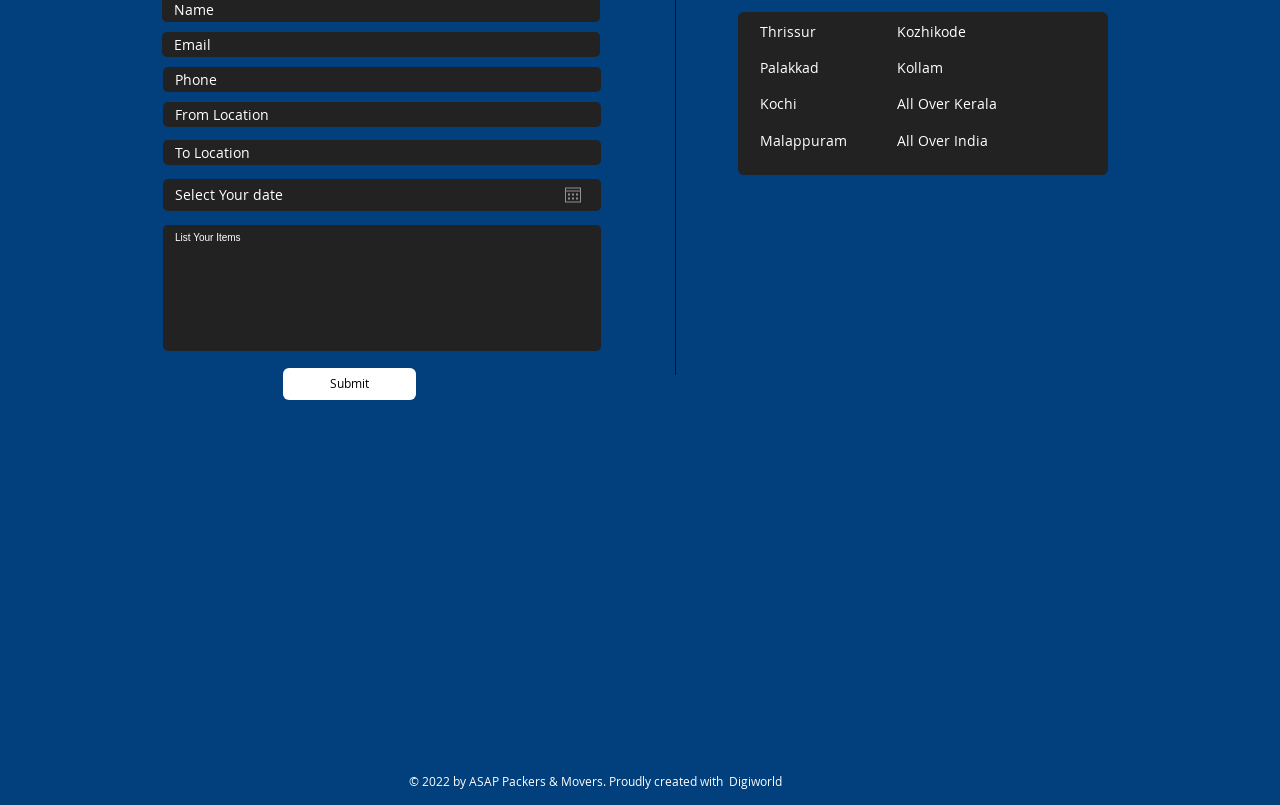Identify the bounding box of the HTML element described as: "aria-label="Email" name="email" placeholder="Email"".

[0.127, 0.039, 0.469, 0.071]